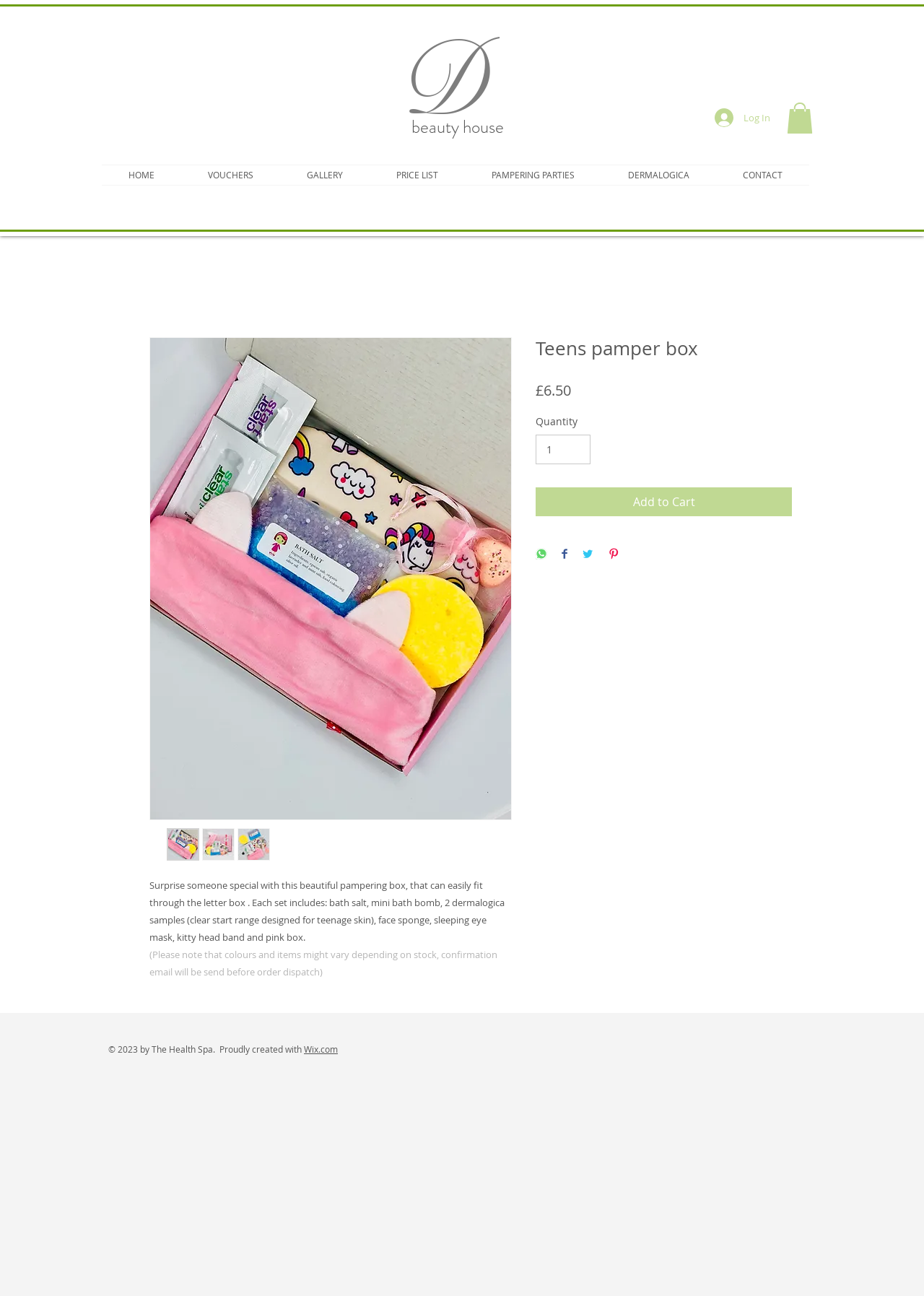What is the name of the pampering box?
Answer the question using a single word or phrase, according to the image.

Teens pamper box